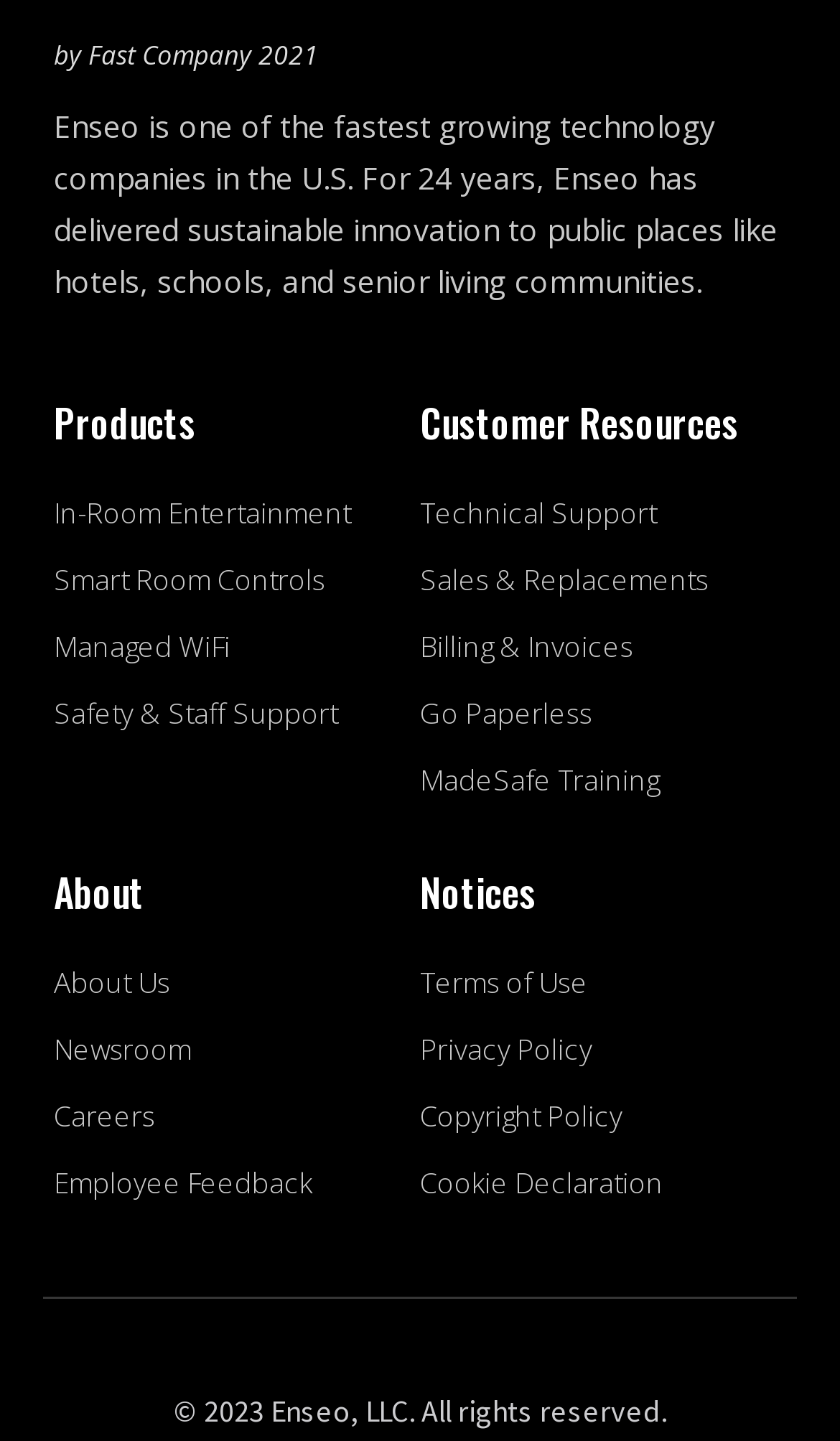What is the last link in the About section?
Using the image, give a concise answer in the form of a single word or short phrase.

Employee Feedback